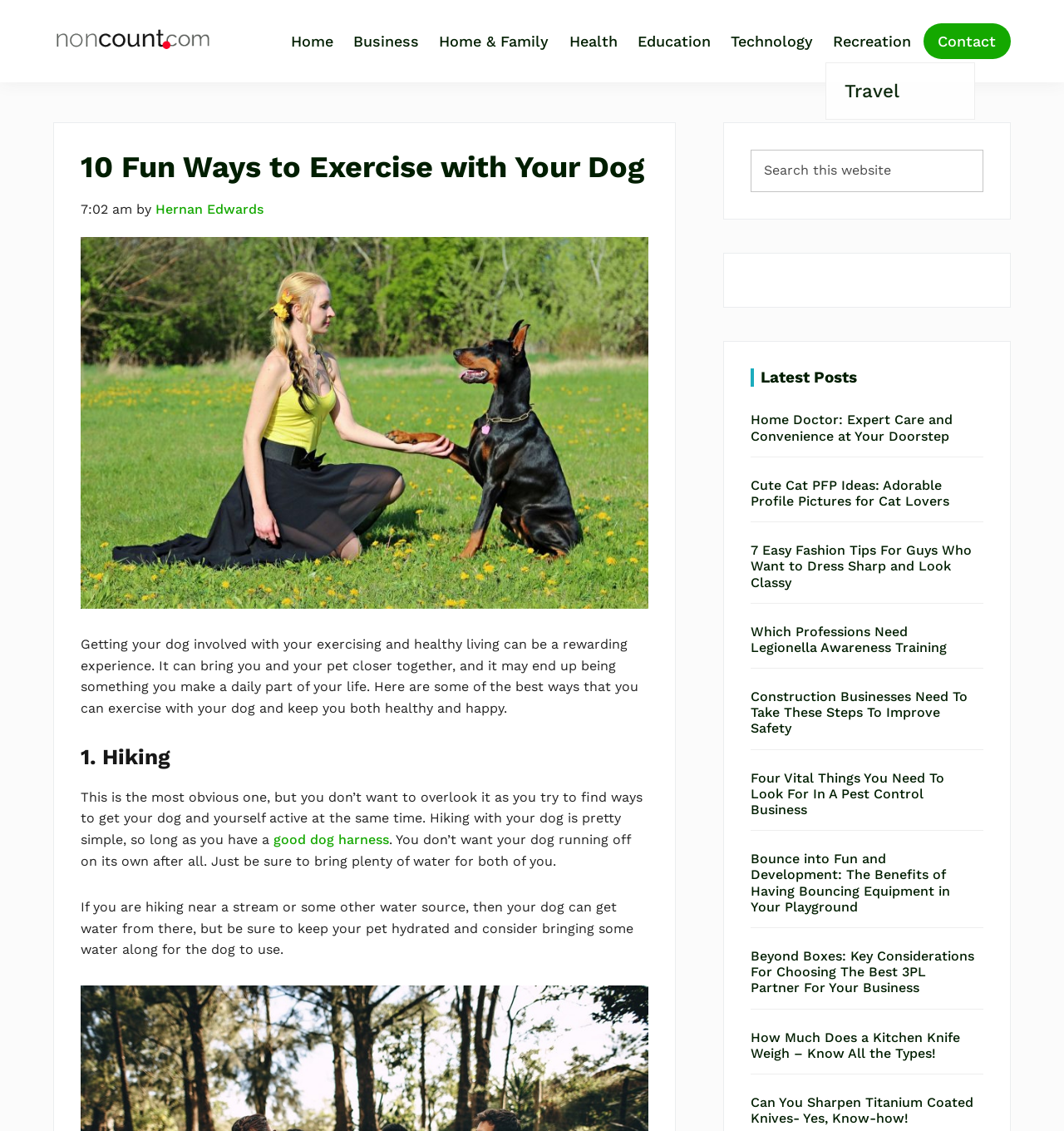Reply to the question with a brief word or phrase: What is the purpose of bringing water when hiking with your dog?

To keep your pet hydrated